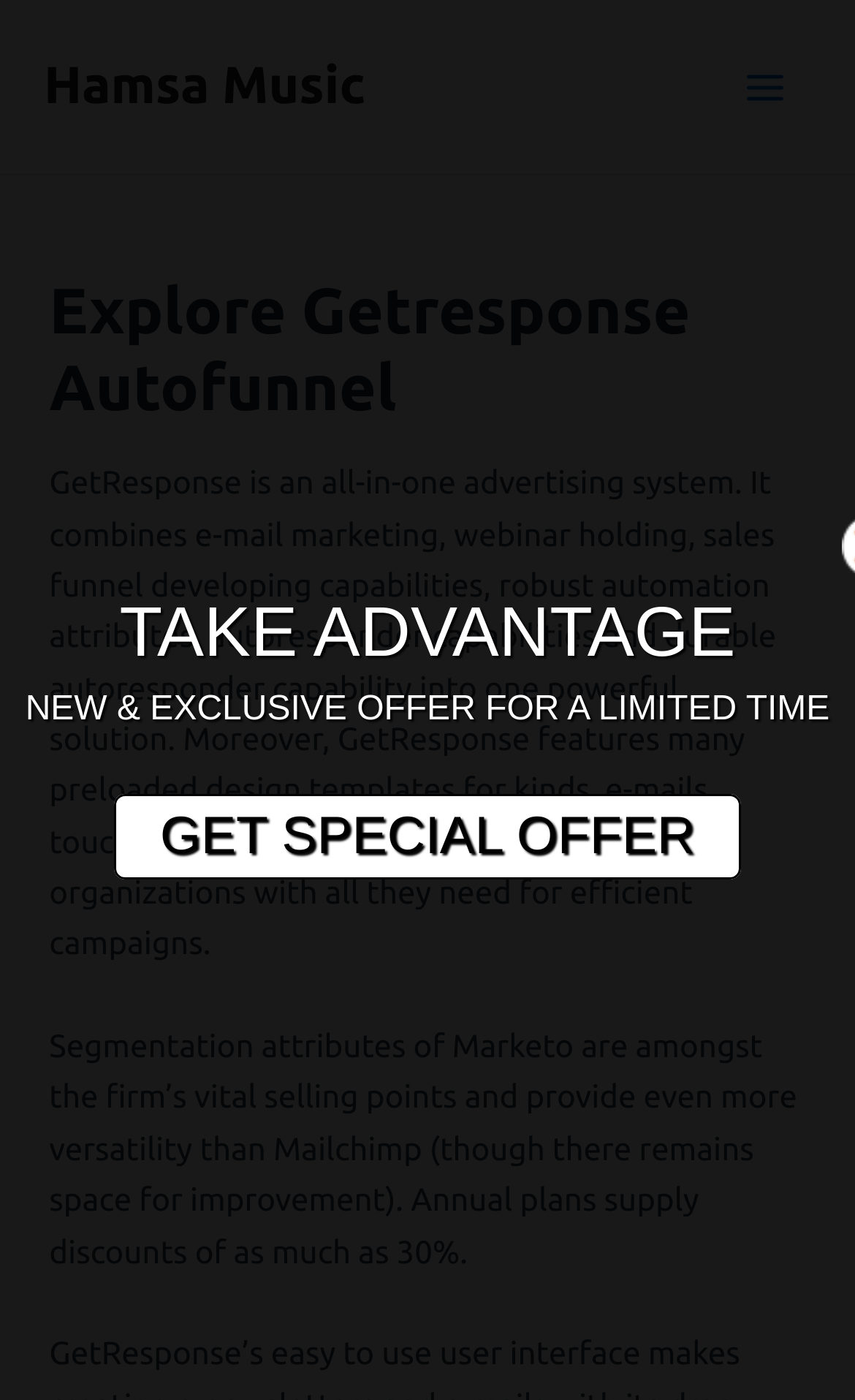Determine the main headline from the webpage and extract its text.

Explore Getresponse Autofunnel